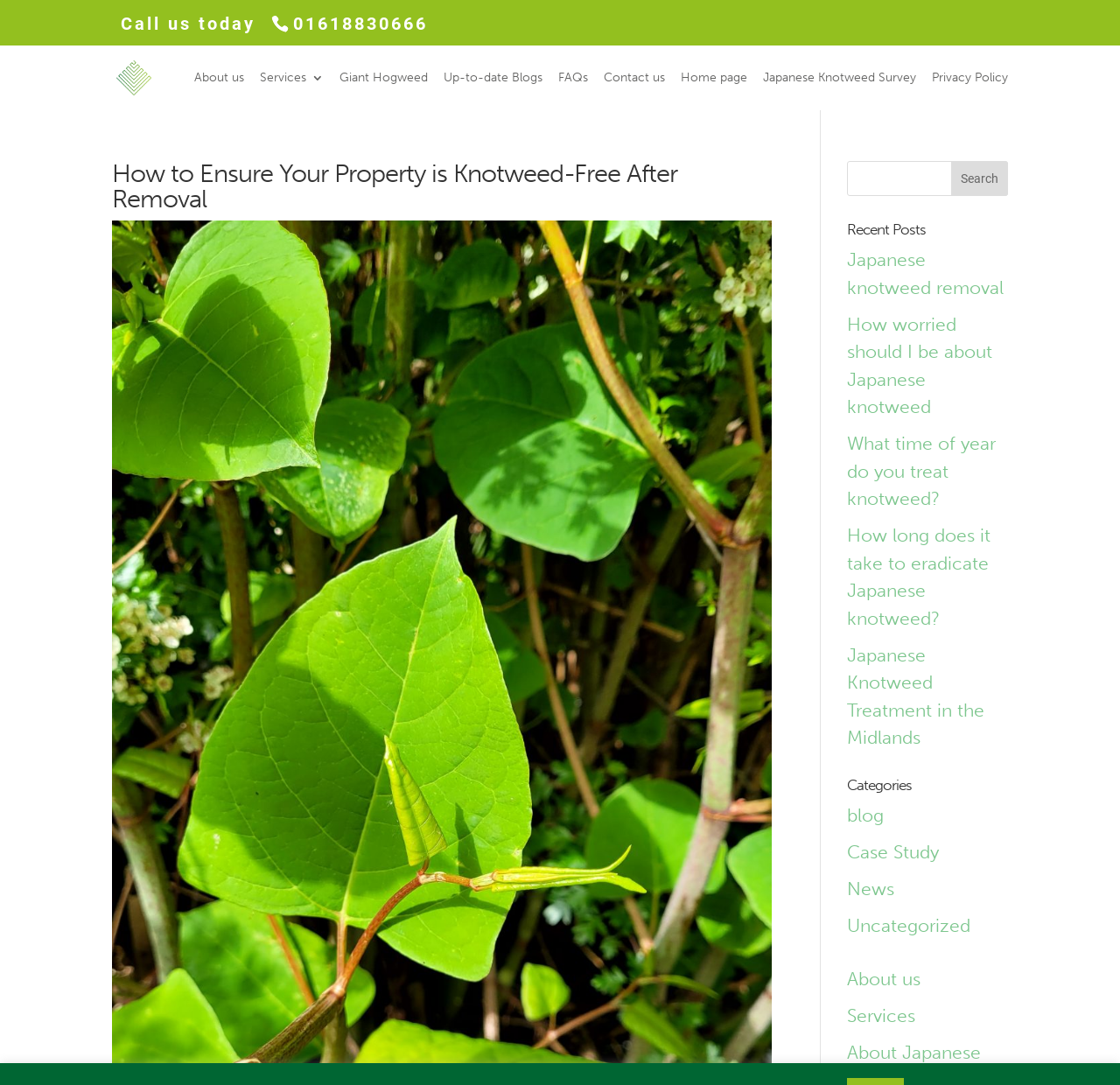Find the bounding box coordinates of the element's region that should be clicked in order to follow the given instruction: "Call us today". The coordinates should consist of four float numbers between 0 and 1, i.e., [left, top, right, bottom].

[0.108, 0.012, 0.228, 0.031]